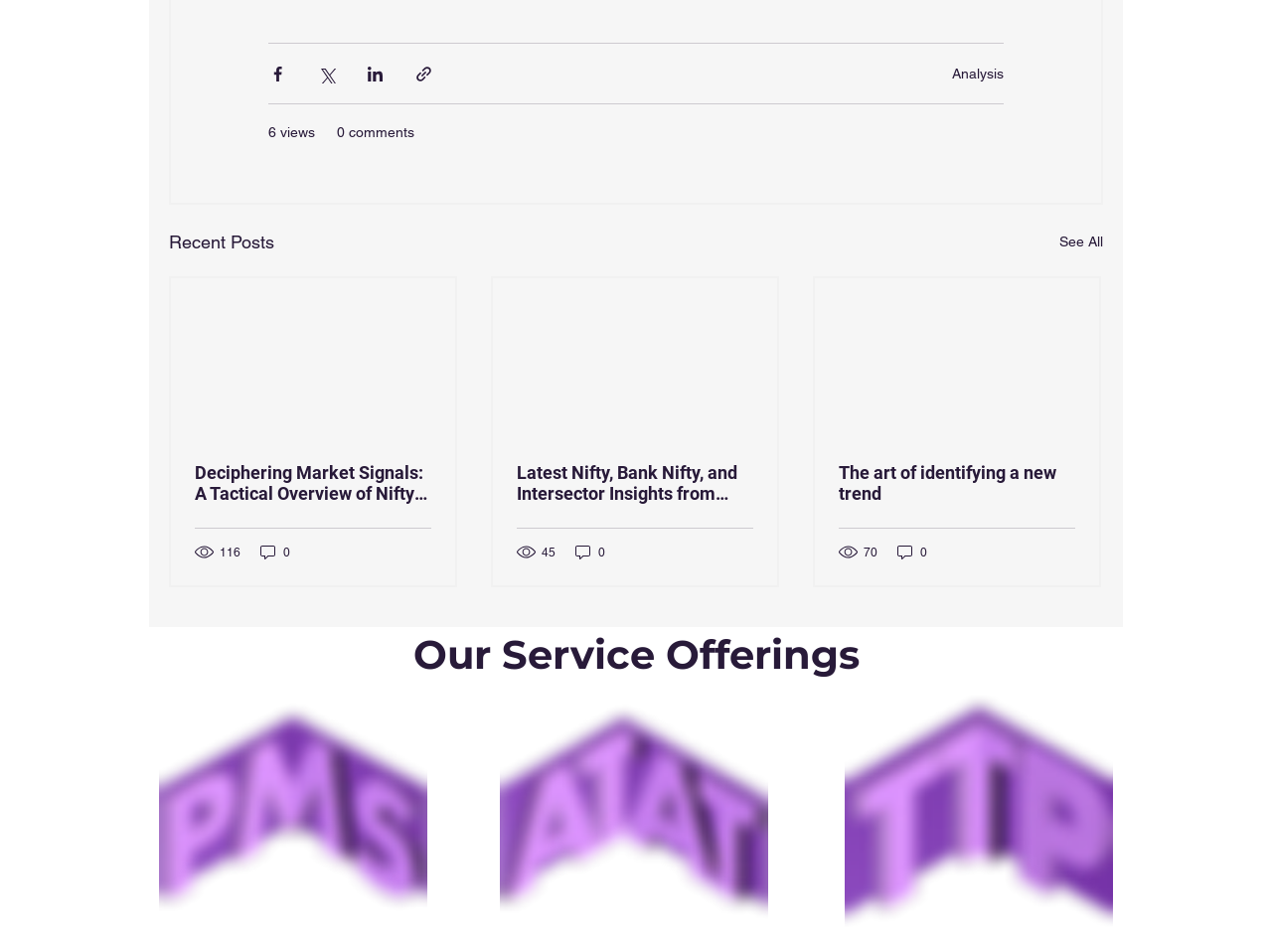Locate the bounding box coordinates of the UI element described by: "Analysis". Provide the coordinates as four float numbers between 0 and 1, formatted as [left, top, right, bottom].

[0.748, 0.068, 0.789, 0.085]